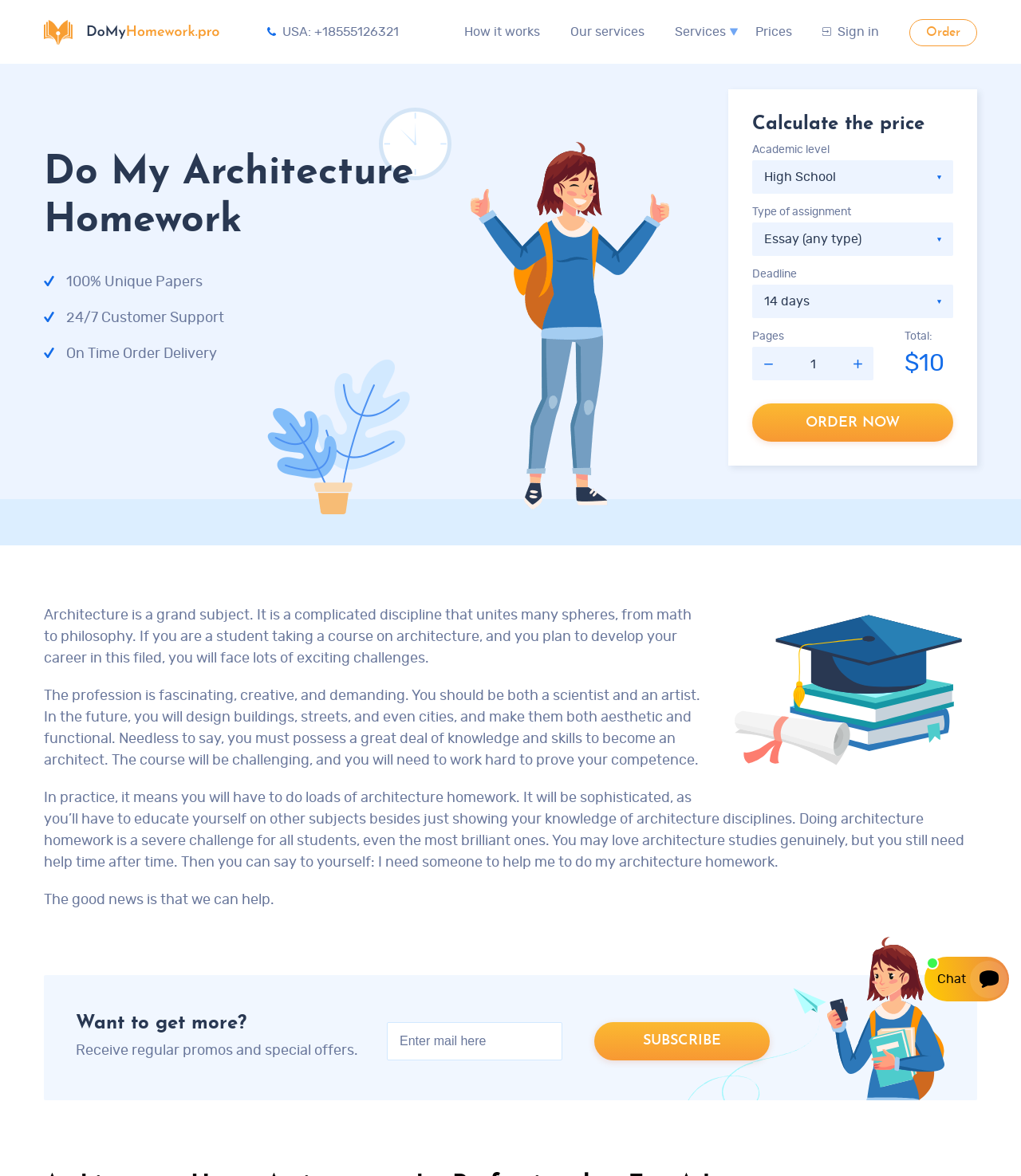Provide a brief response to the question using a single word or phrase: 
What are the benefits of using this service?

Unique papers, 24/7 support, on-time delivery